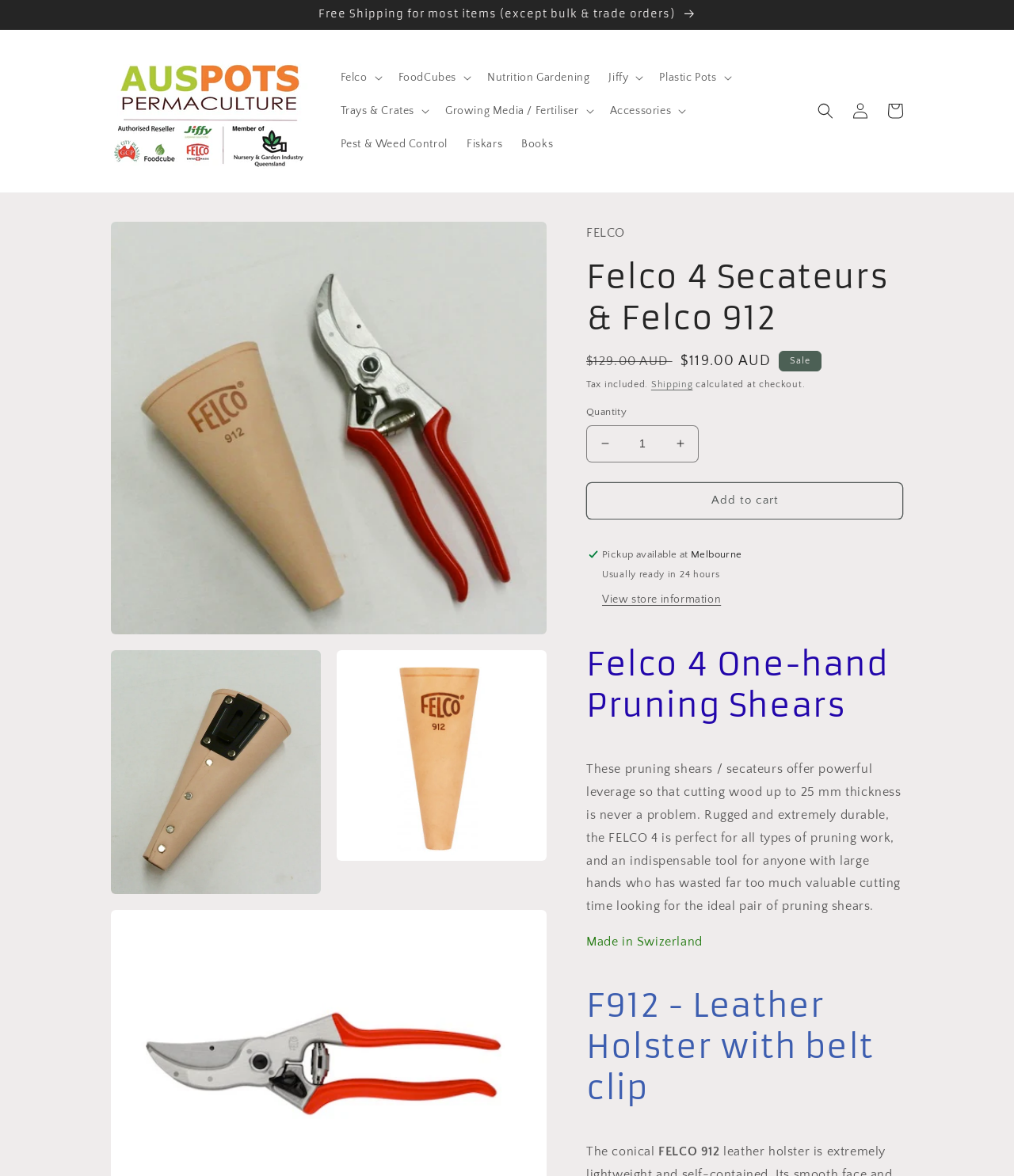Please find and give the text of the main heading on the webpage.

Felco 4 Secateurs & Felco 912